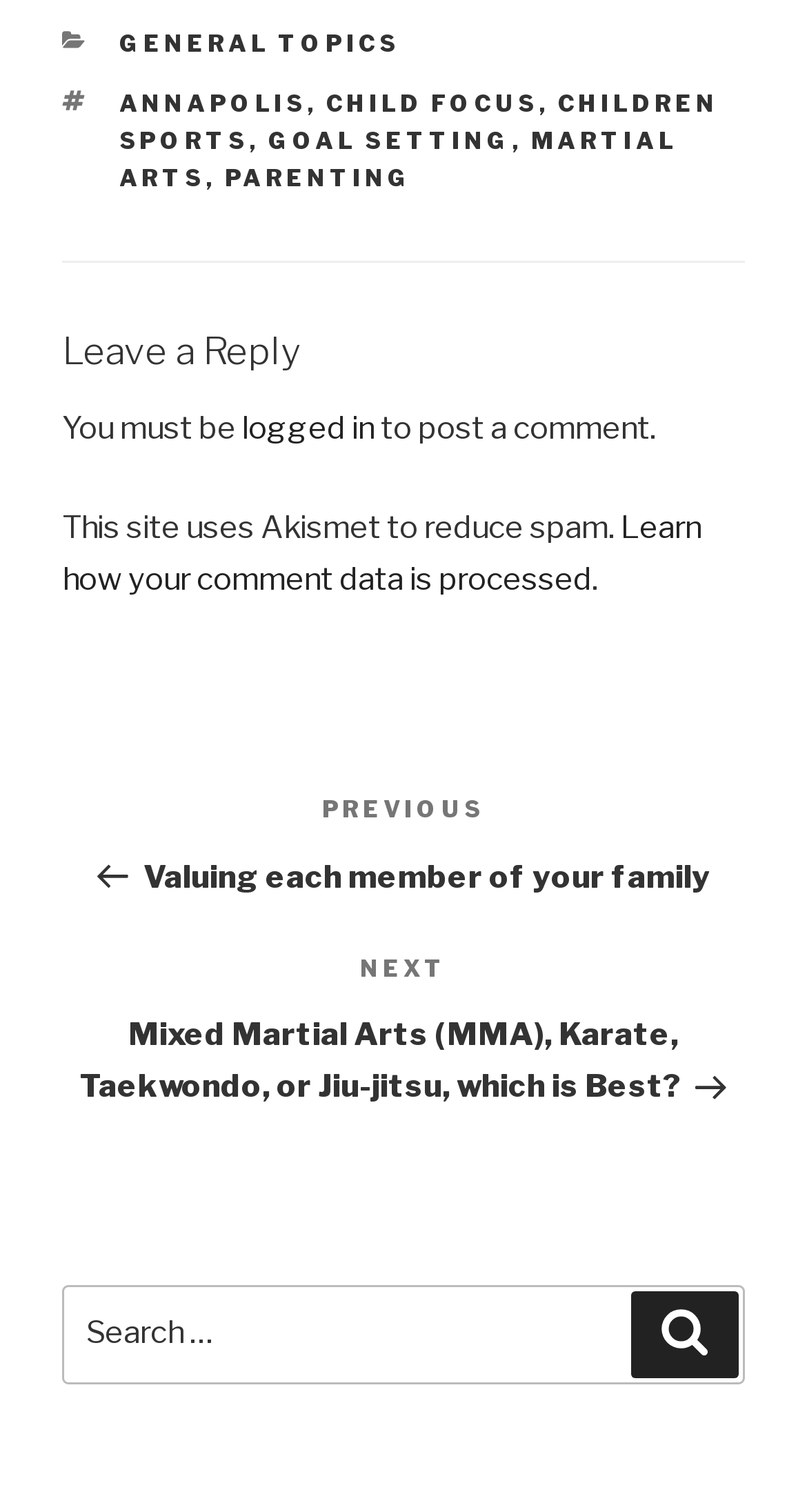Given the webpage screenshot and the description, determine the bounding box coordinates (top-left x, top-left y, bottom-right x, bottom-right y) that define the location of the UI element matching this description: Search

[0.782, 0.853, 0.915, 0.911]